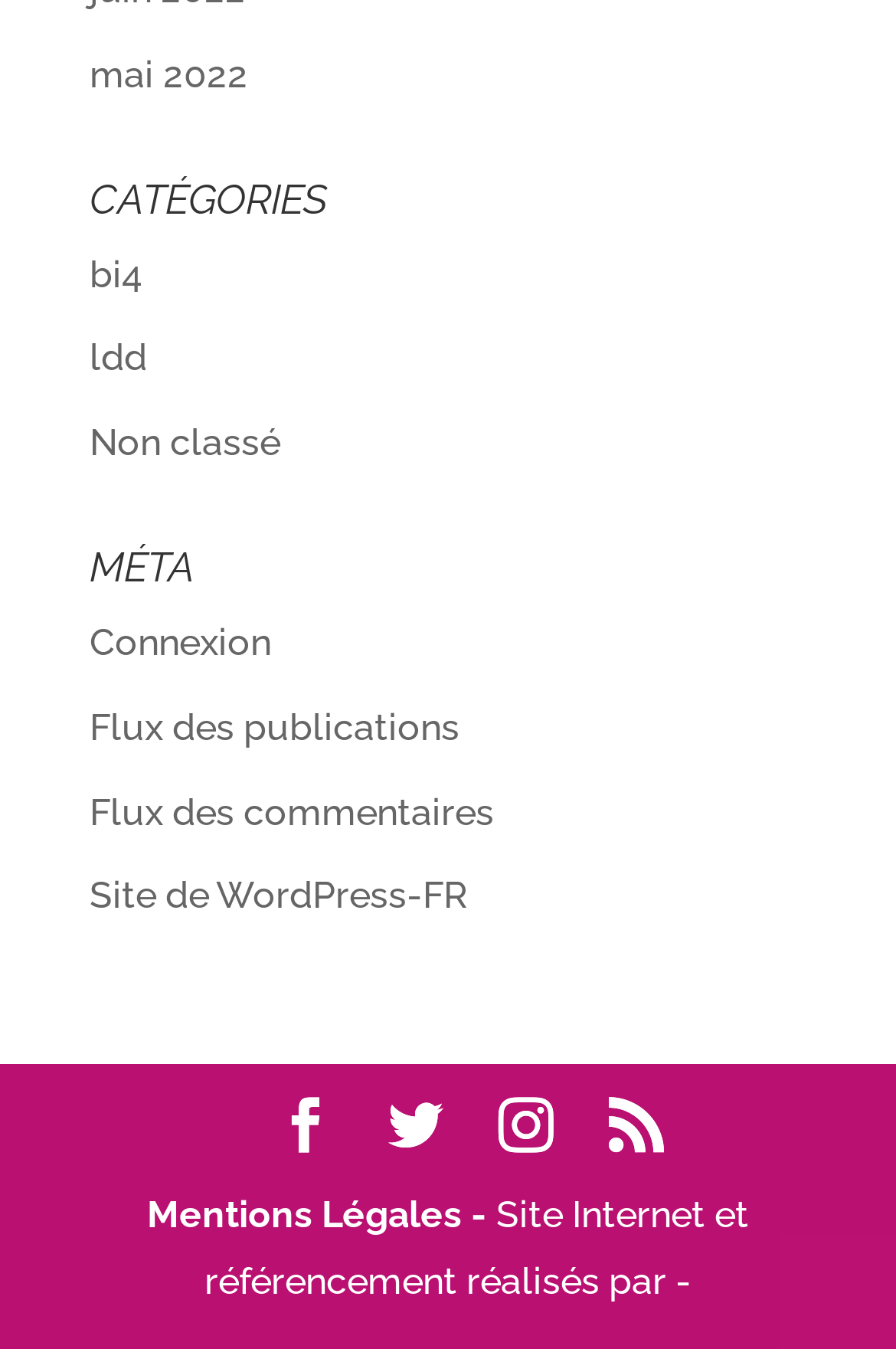Locate the UI element that matches the description Site de WordPress-FR in the webpage screenshot. Return the bounding box coordinates in the format (top-left x, top-left y, bottom-right x, bottom-right y), with values ranging from 0 to 1.

[0.1, 0.648, 0.523, 0.68]